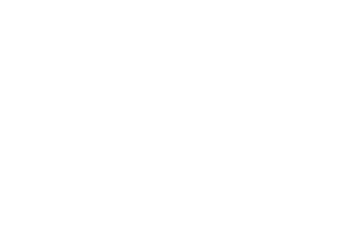Please analyze the image and provide a thorough answer to the question:
What is the thematic focus of the accompanying article?

The thematic focus of the accompanying article is the importance of fervor in the workplace, particularly in recruitment and candidate engagement strategies, as mentioned in the caption.